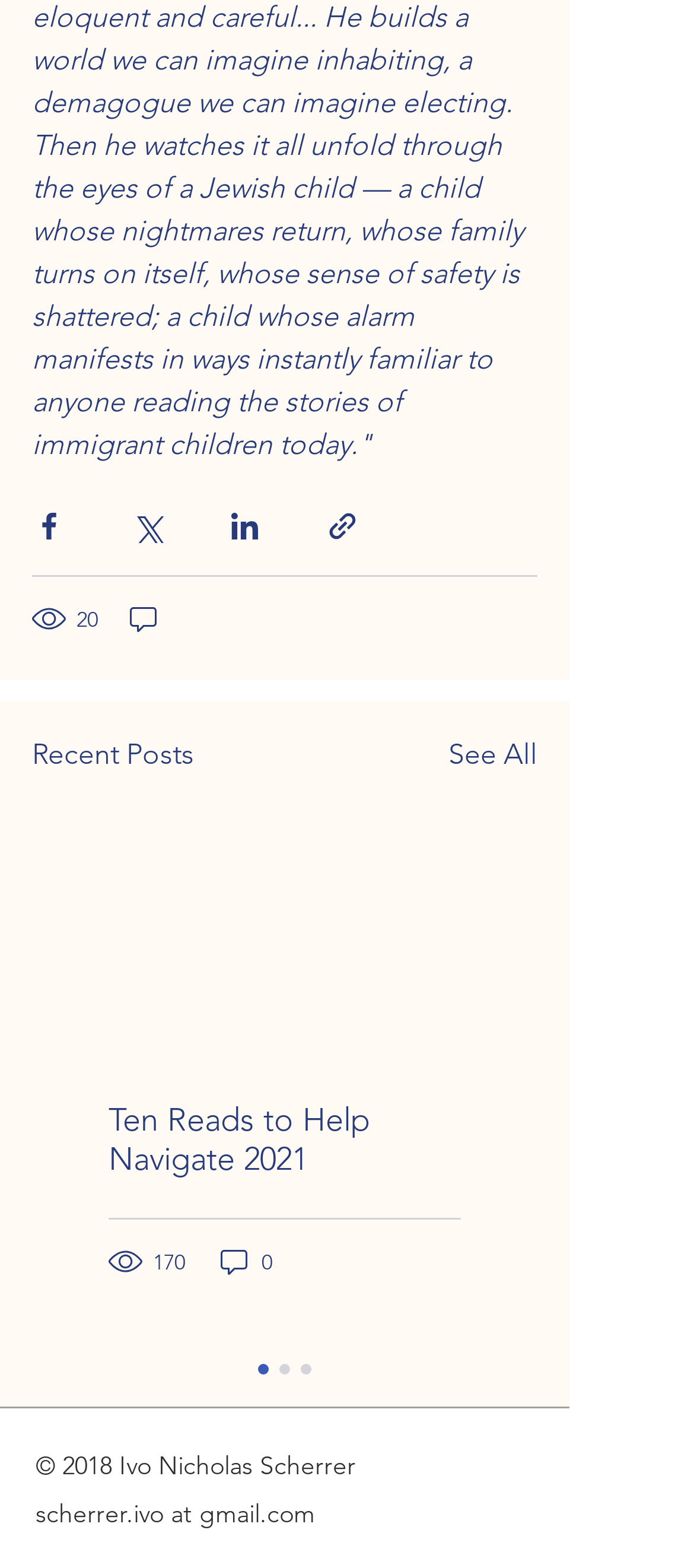Please locate the bounding box coordinates of the element's region that needs to be clicked to follow the instruction: "Read article". The bounding box coordinates should be provided as four float numbers between 0 and 1, i.e., [left, top, right, bottom].

[0.095, 0.517, 0.726, 0.674]